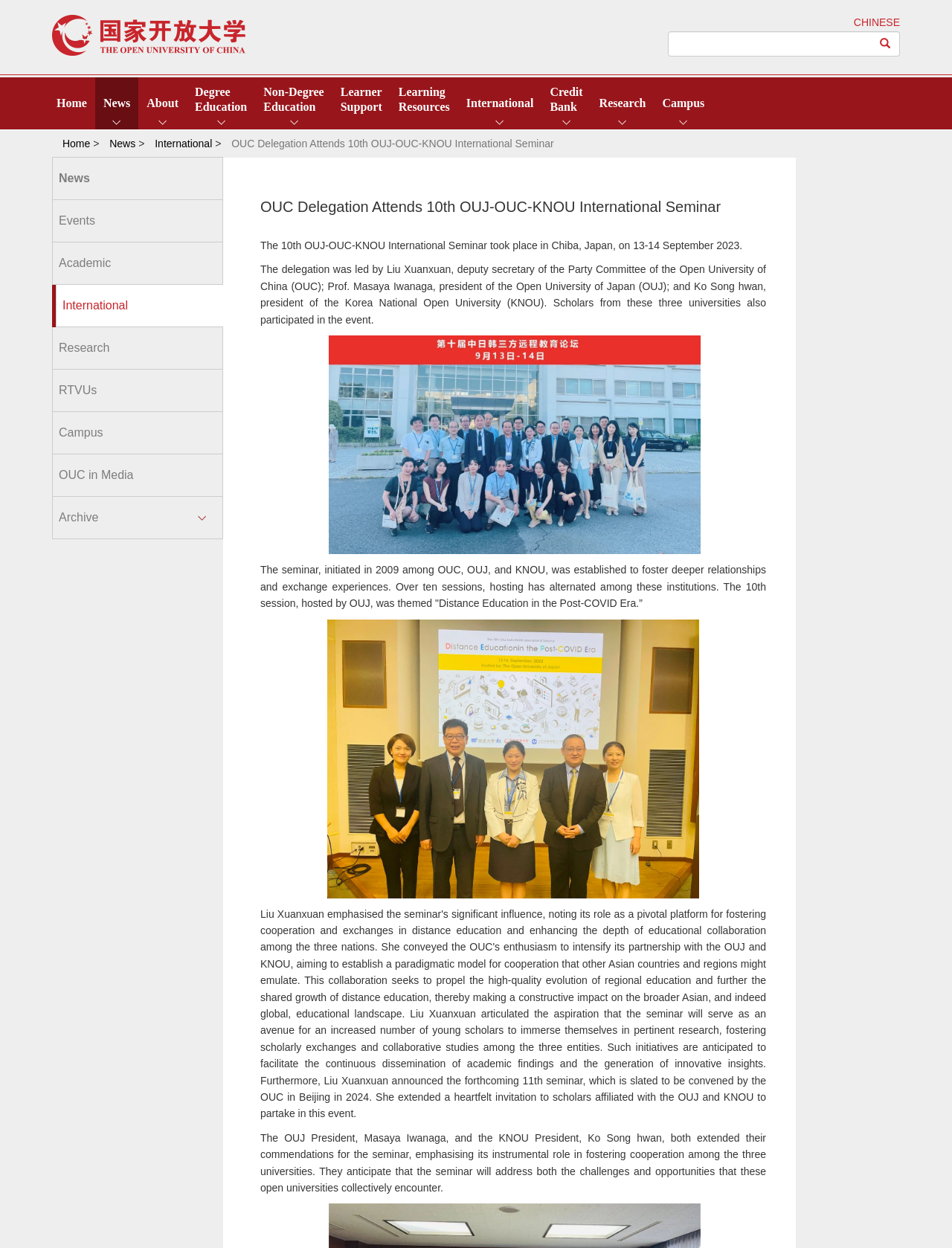Given the element description "aria-label="Left Align"" in the screenshot, predict the bounding box coordinates of that UI element.

[0.915, 0.025, 0.945, 0.045]